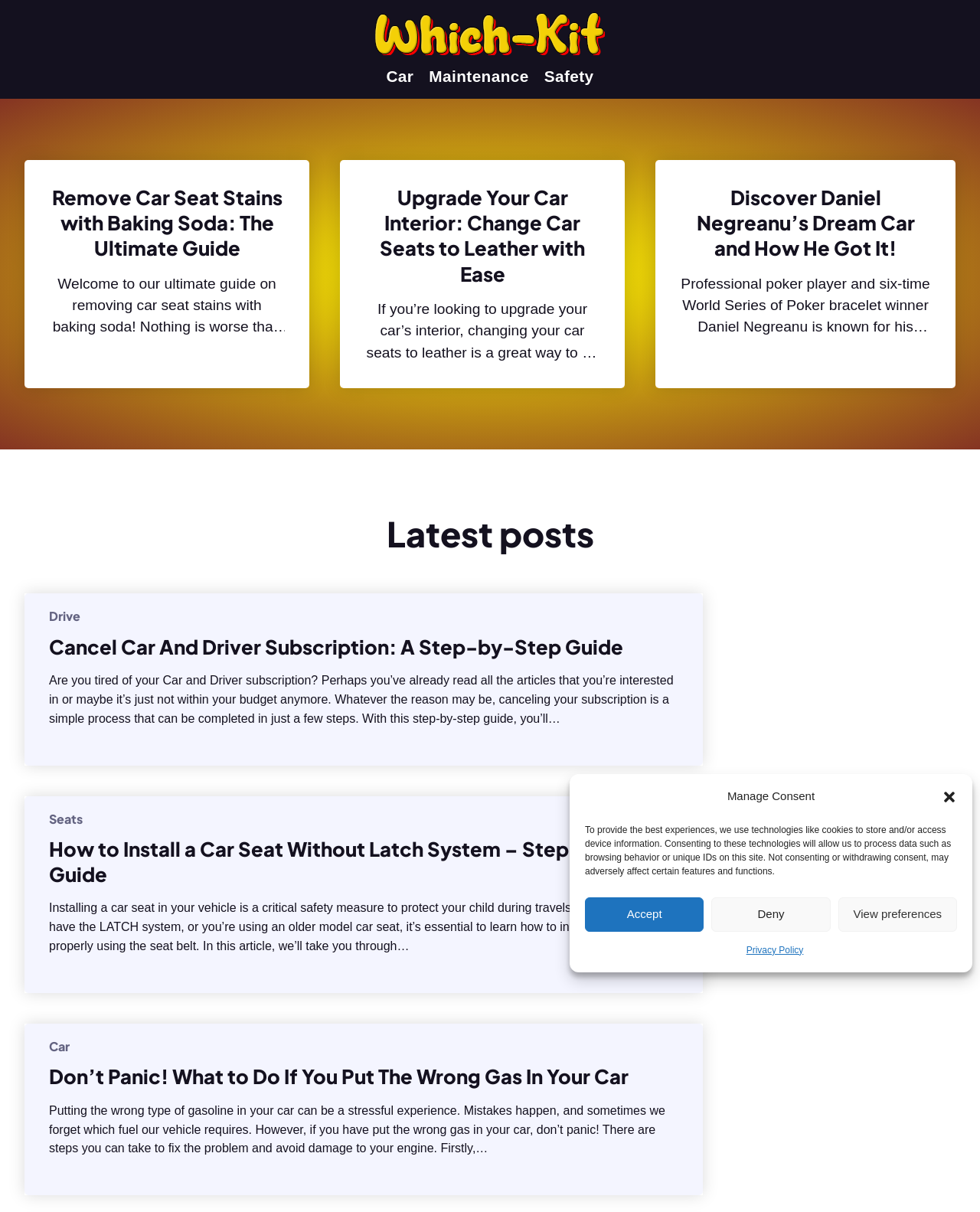What is the topic of the webpage? Please answer the question using a single word or phrase based on the image.

Cars